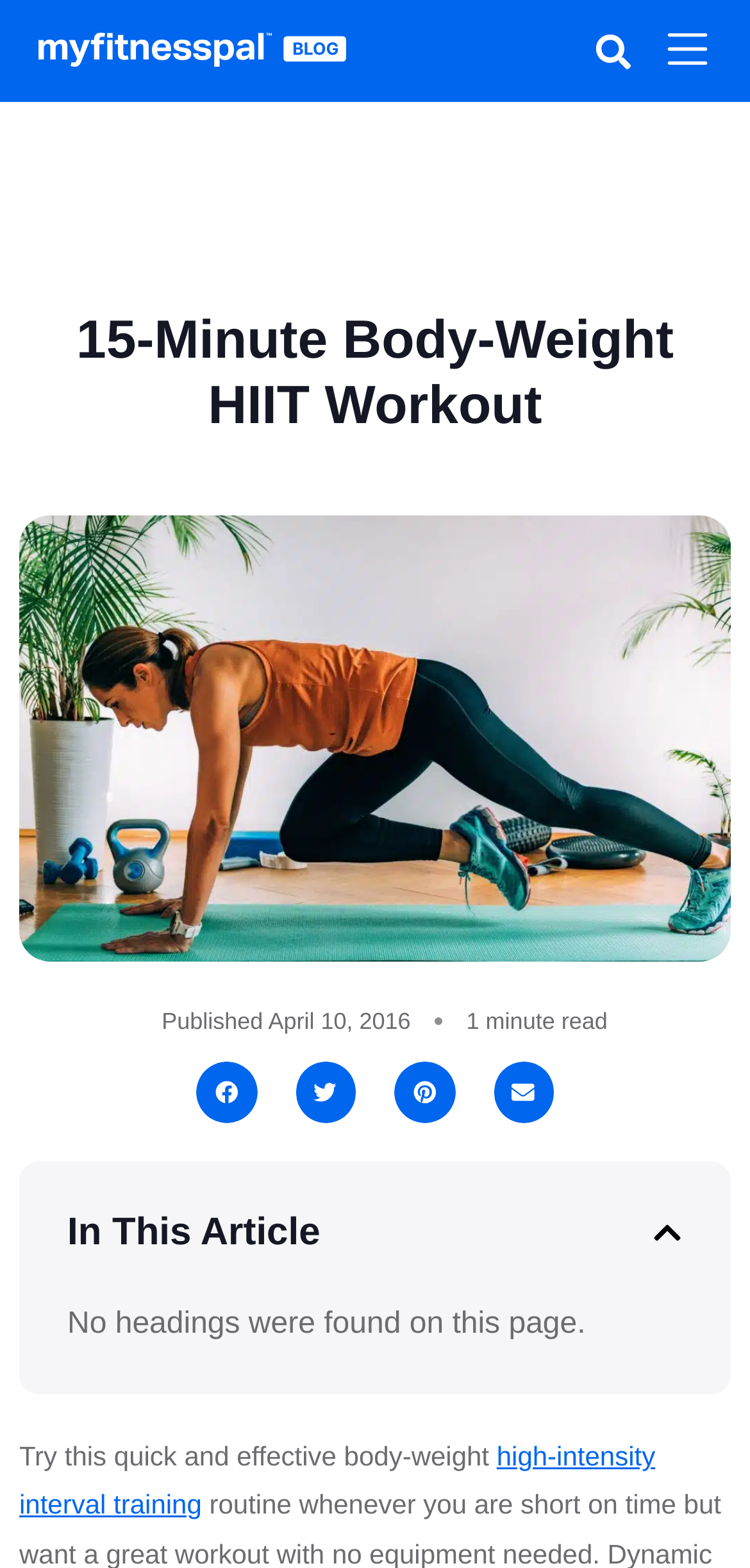Please determine the bounding box coordinates of the element's region to click for the following instruction: "Click on the 15-Minute Body-Weight HIIT Workout link".

[0.026, 0.197, 0.974, 0.279]